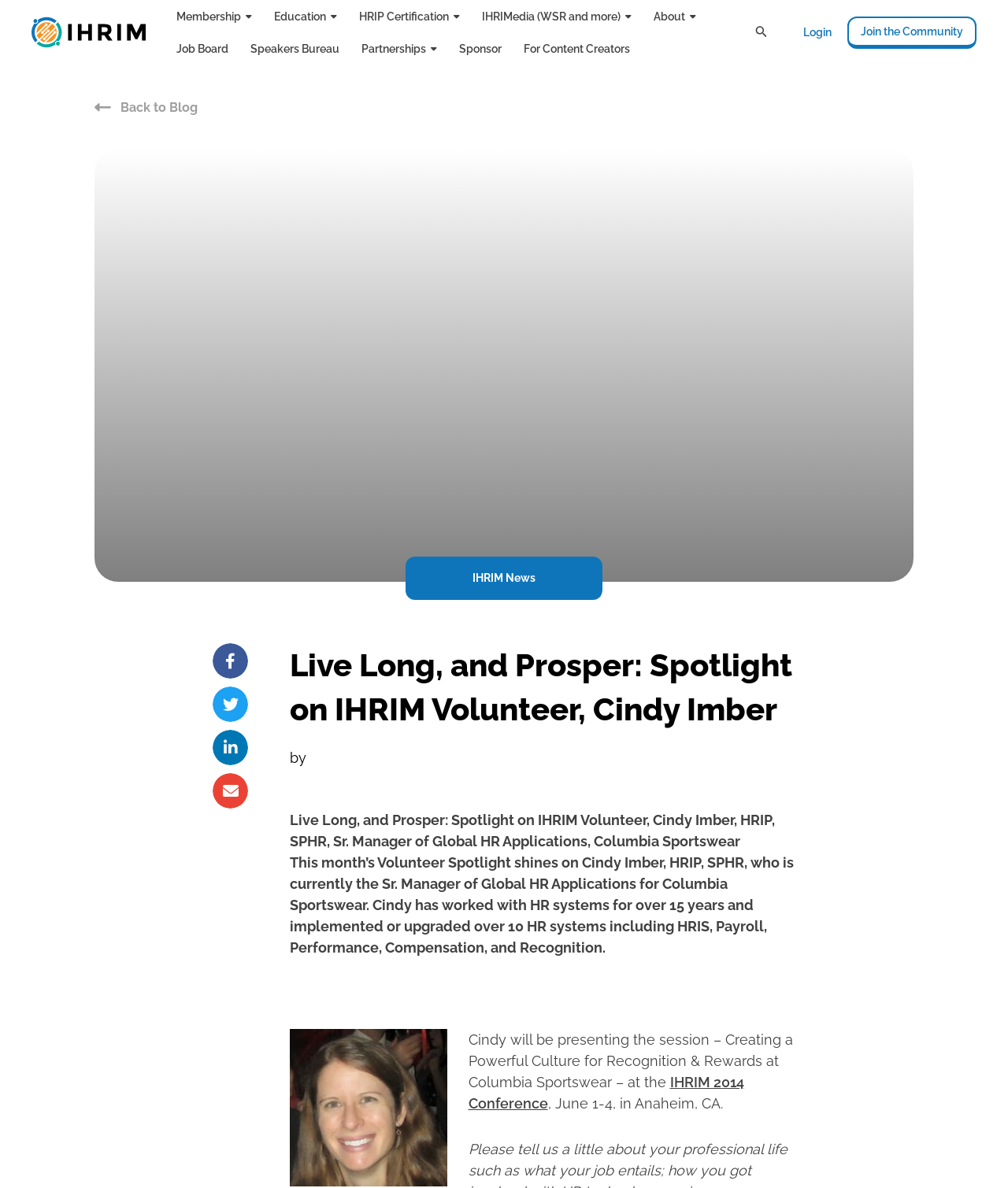What is the title or heading displayed on the webpage?

Live Long, and Prosper: Spotlight on IHRIM Volunteer, Cindy Imber